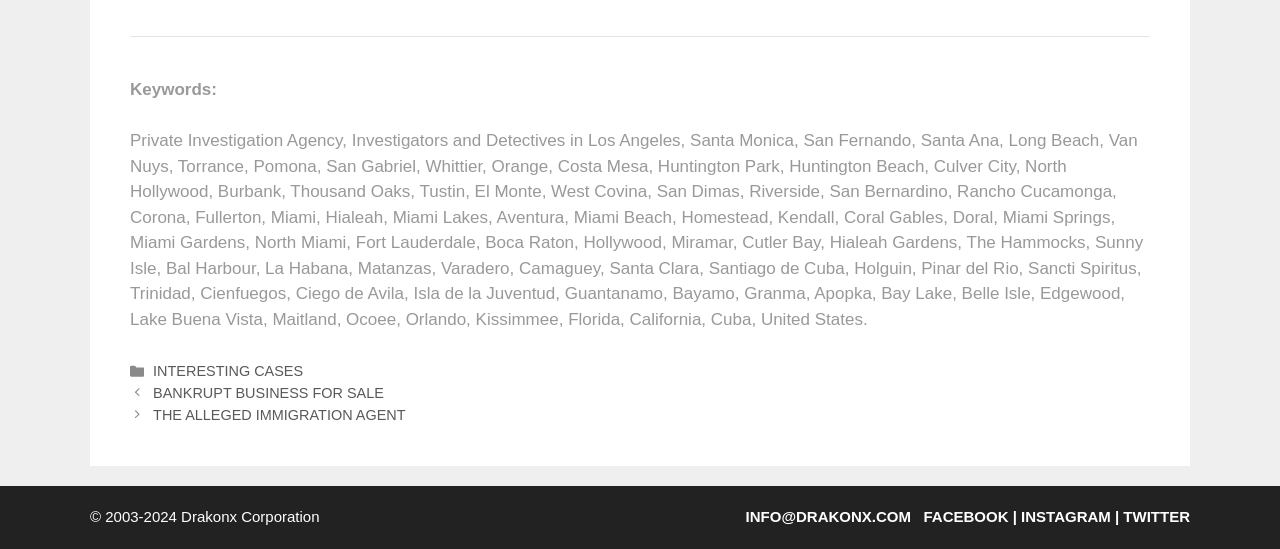Give a concise answer using one word or a phrase to the following question:
In which cities does the agency operate?

Los Angeles, Santa Monica, etc.